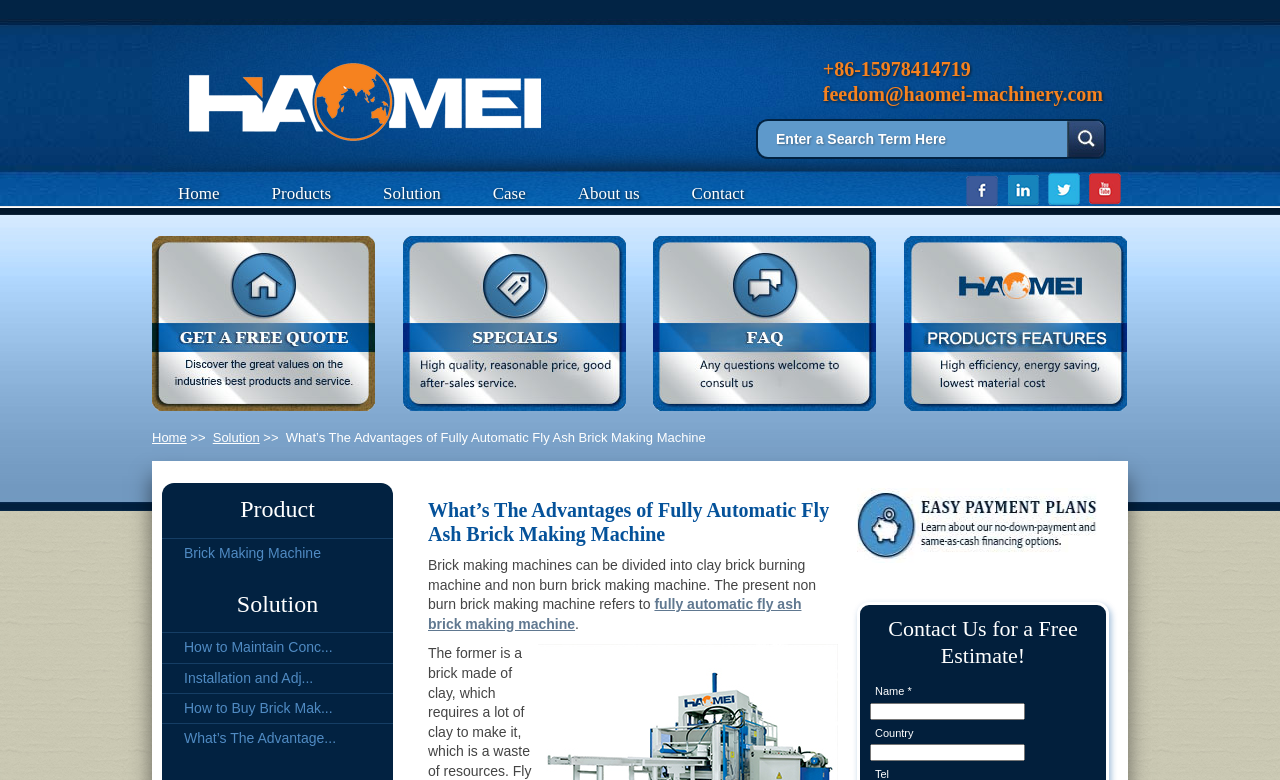Determine the bounding box coordinates of the clickable element necessary to fulfill the instruction: "Learn about brick making machines". Provide the coordinates as four float numbers within the 0 to 1 range, i.e., [left, top, right, bottom].

[0.334, 0.638, 0.655, 0.7]